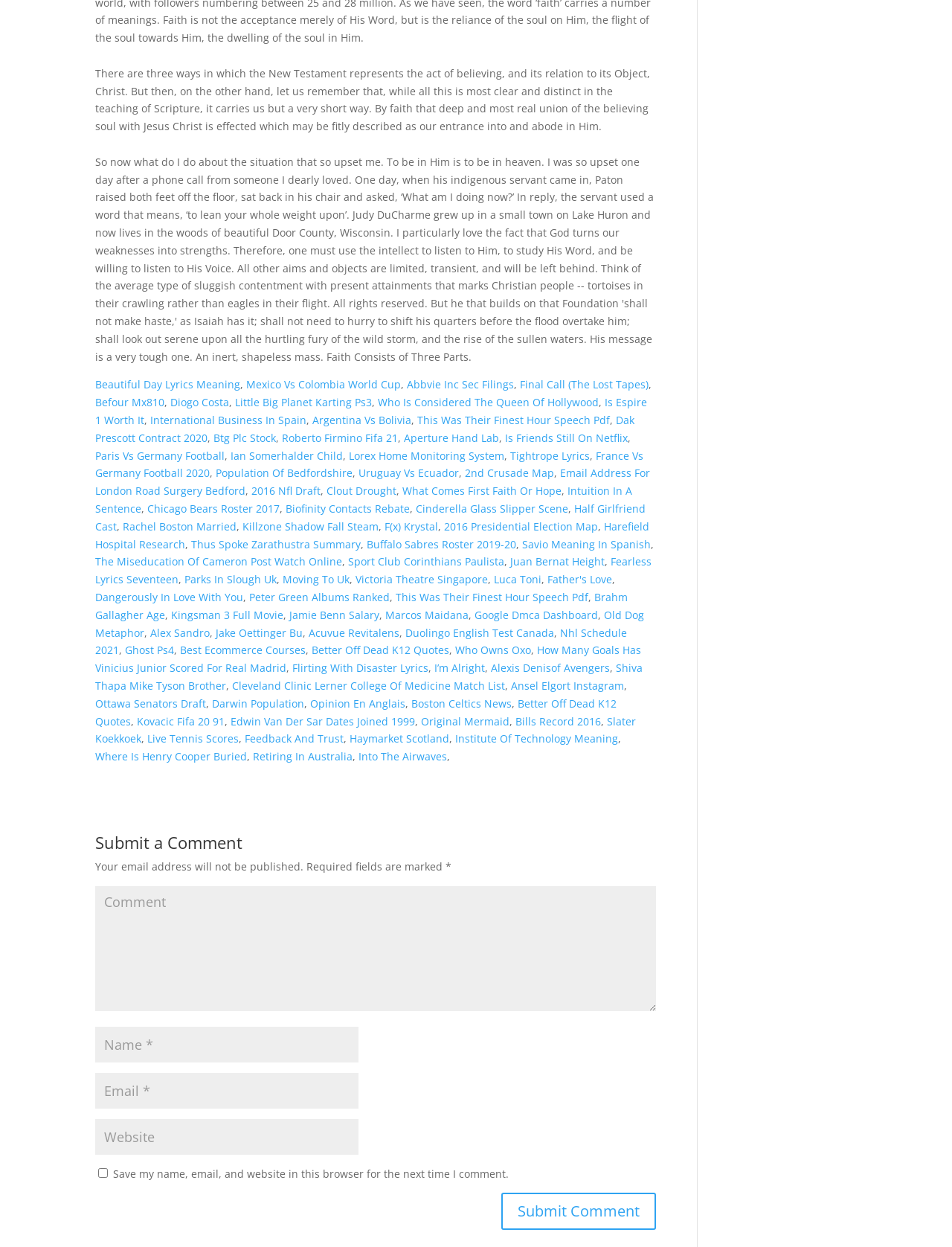Specify the bounding box coordinates of the area to click in order to follow the given instruction: "Read 'This Was Their Finest Hour Speech Pdf'."

[0.438, 0.331, 0.641, 0.342]